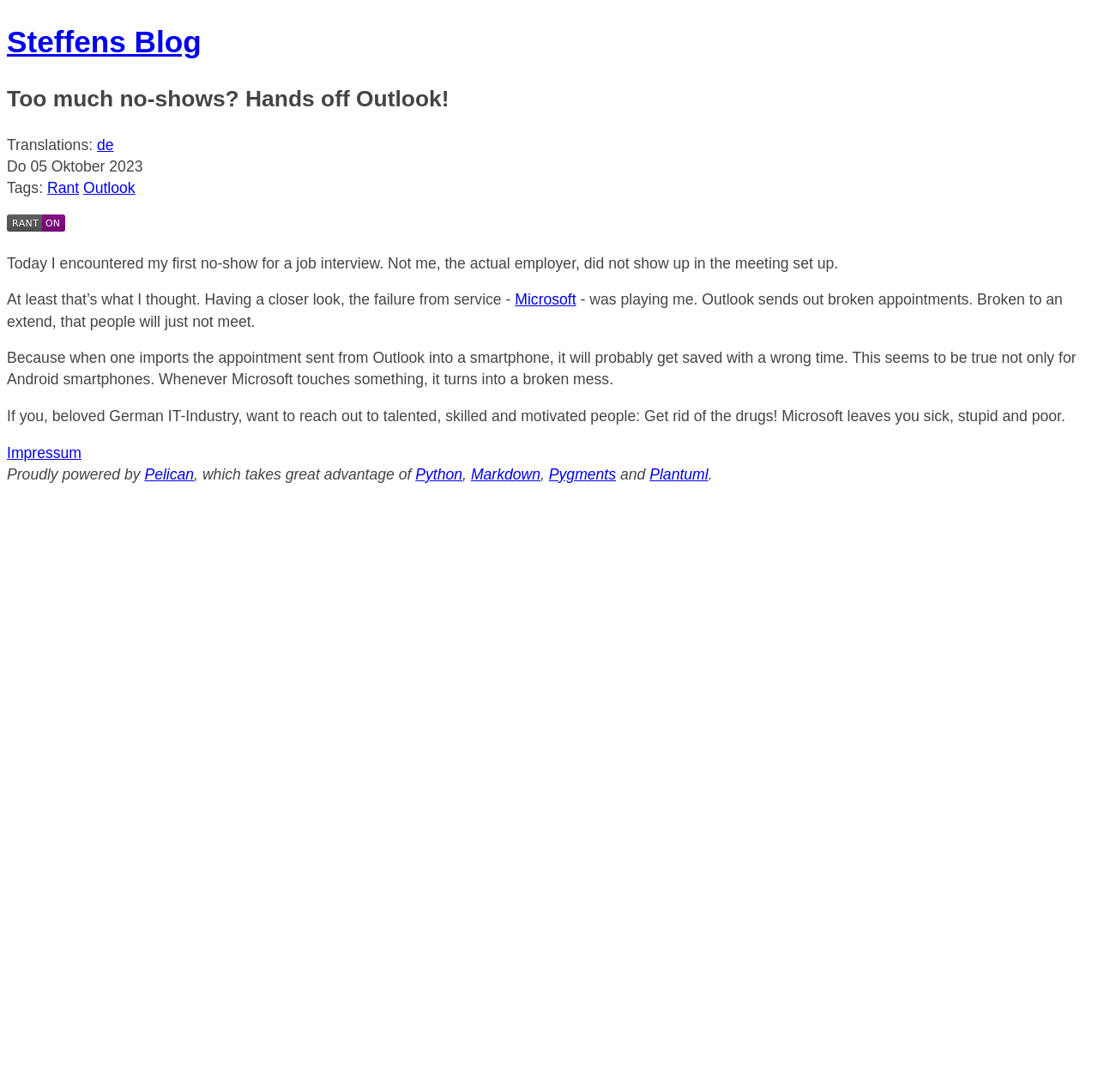Refer to the image and provide an in-depth answer to the question: 
What platform is the blog powered by?

The blog is proudly powered by Pelican, which takes advantage of Python, Markdown, Pygments, and Plantuml, as mentioned at the bottom of the page.